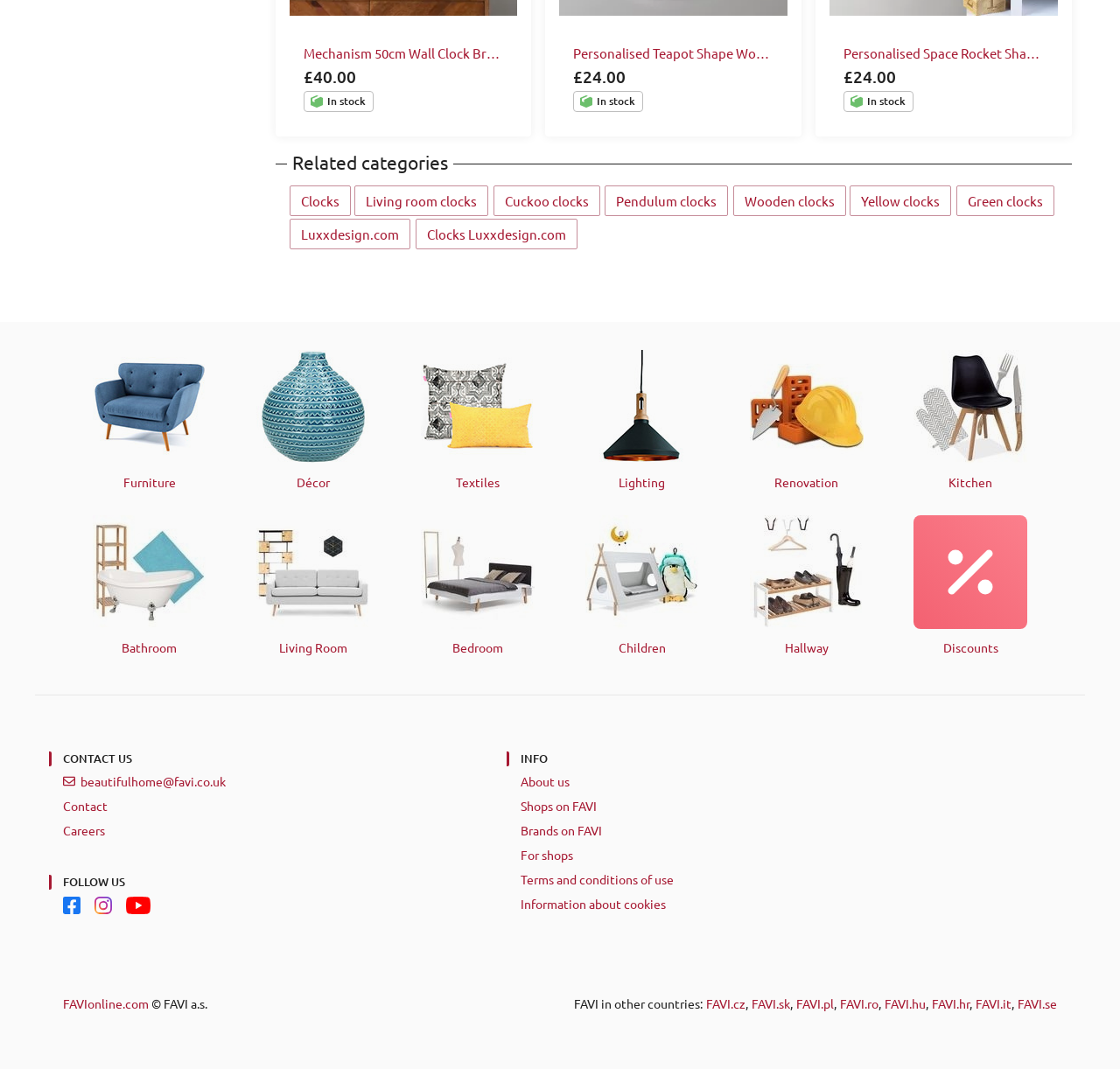How many wall clocks are displayed?
Respond to the question with a single word or phrase according to the image.

3